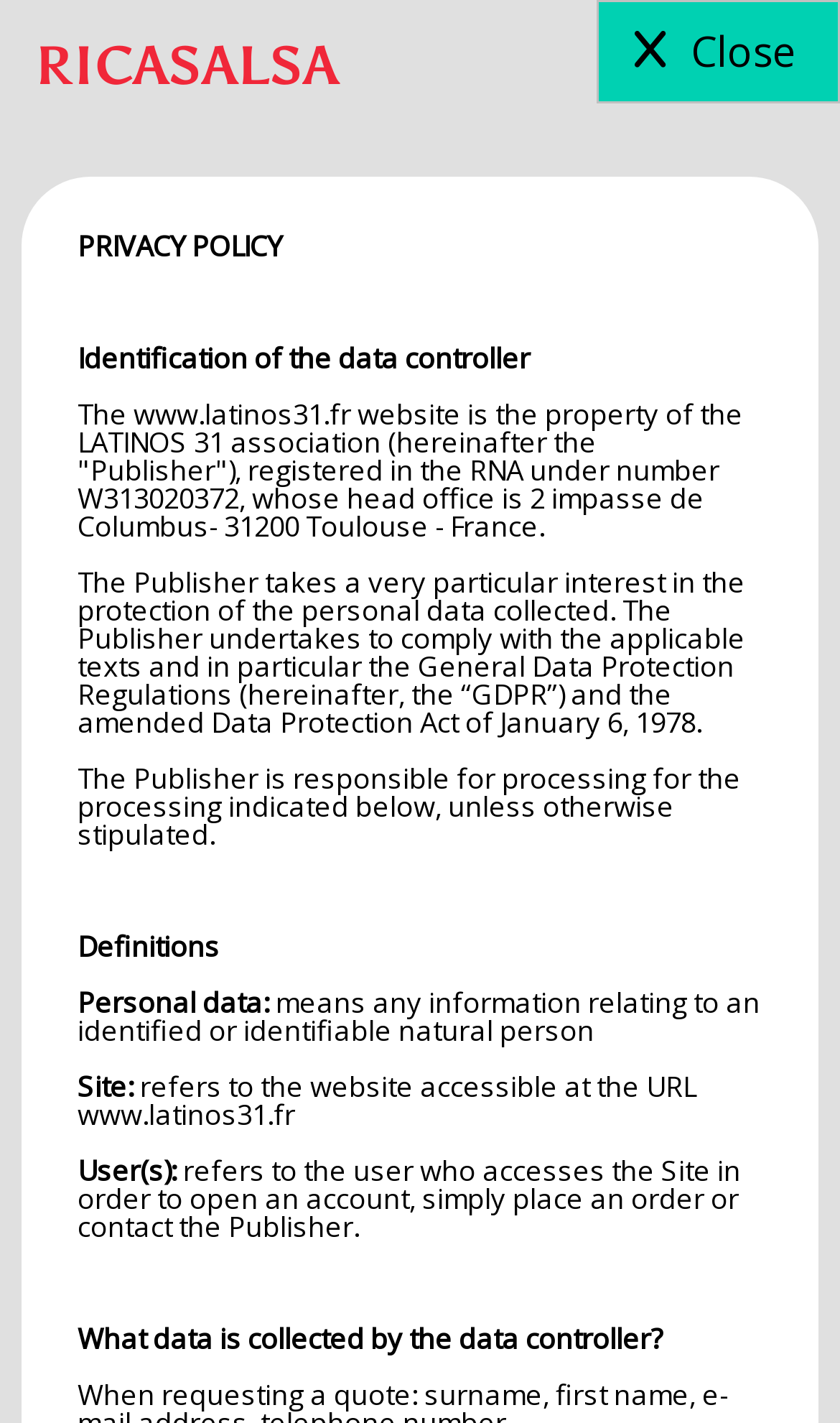What is the role of the User?
Analyze the image and deliver a detailed answer to the question.

According to the text 'User(s): refers to the user who accesses the Site in order to open an account, simply place an order or contact the Publisher', the role of the User is to access the Site for various purposes.